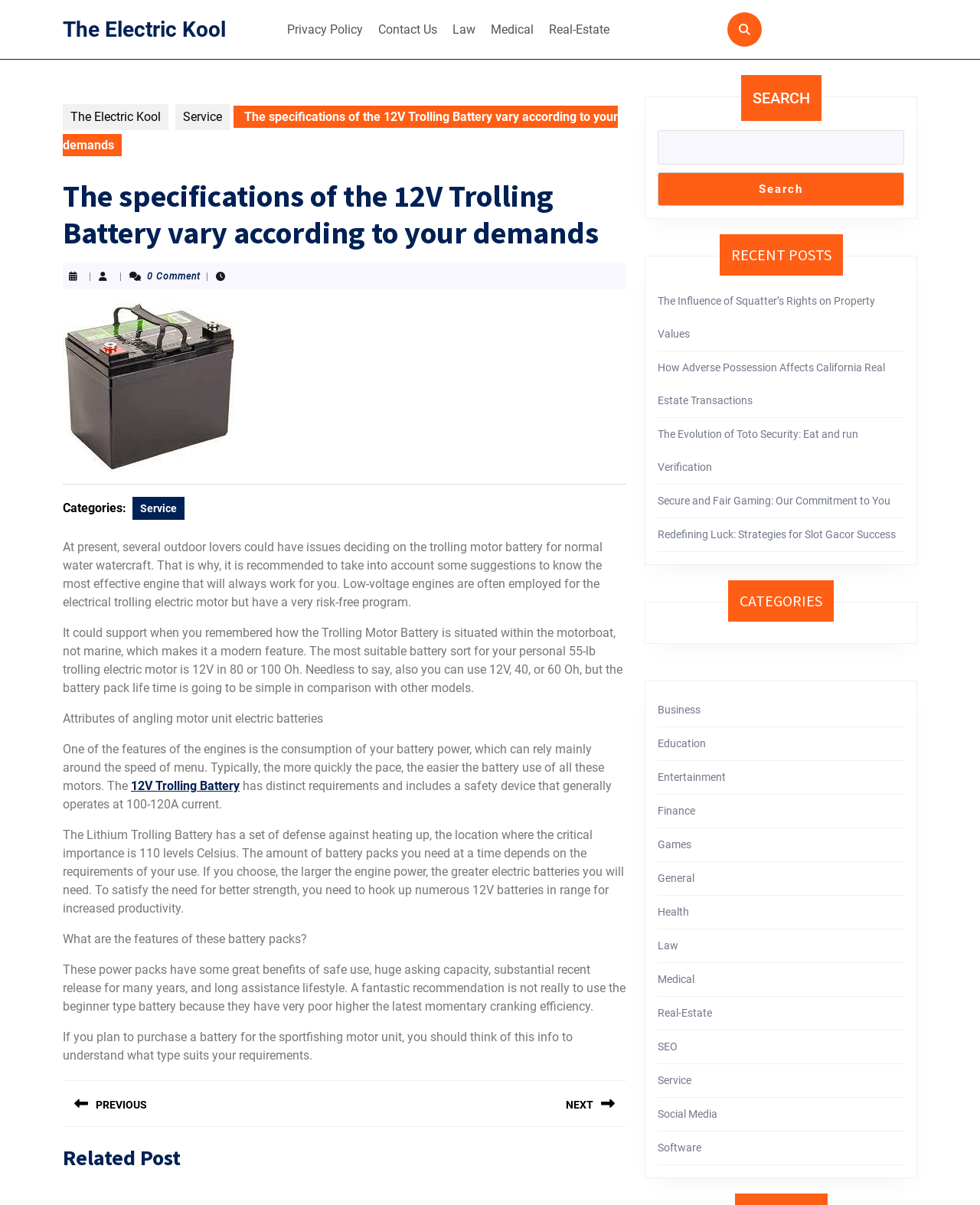What is the feature of the Lithium Trolling Battery?
Based on the image, give a one-word or short phrase answer.

Has a safety device